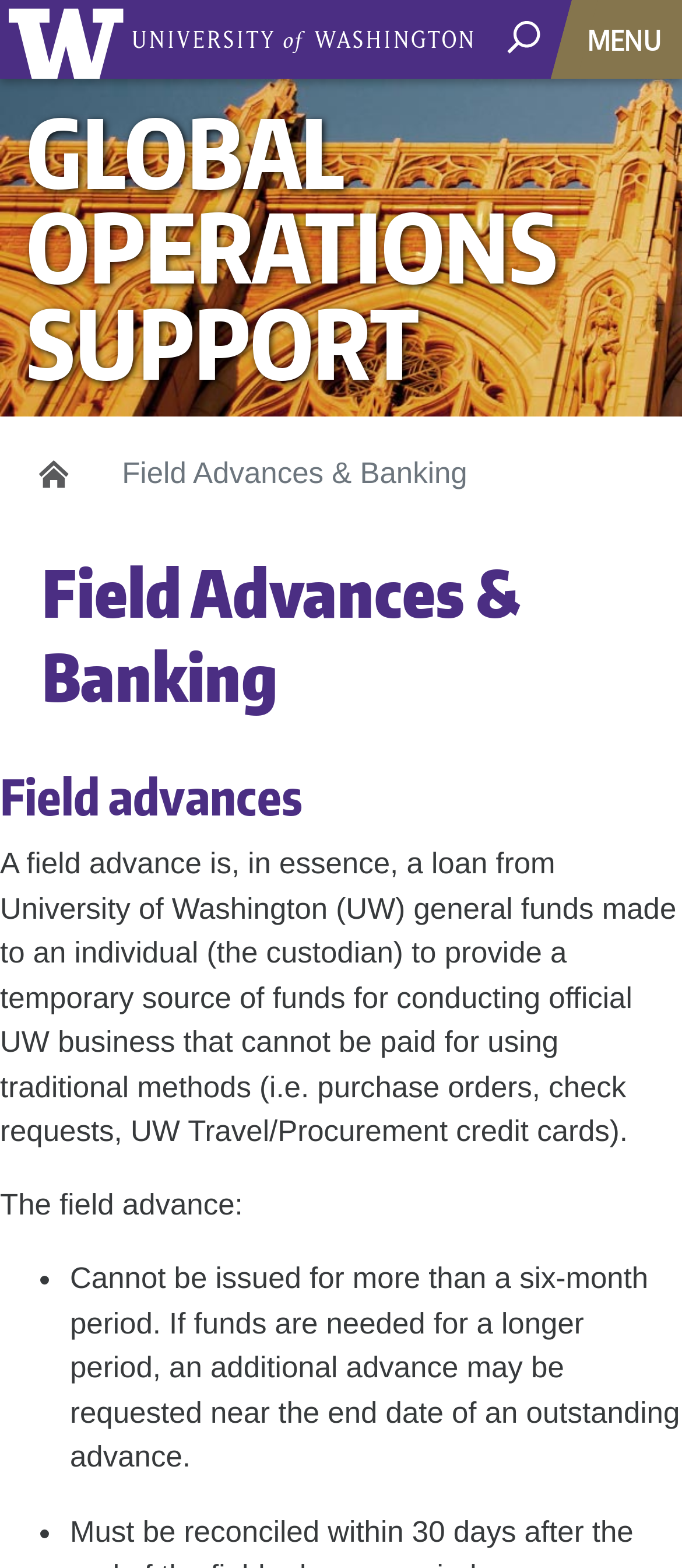How long can a field advance be issued for?
Please analyze the image and answer the question with as much detail as possible.

The answer can be found by reading the list item that states 'Cannot be issued for more than a six-month period. If funds are needed for a longer period, an additional advance may be requested near the end date of an outstanding advance'.